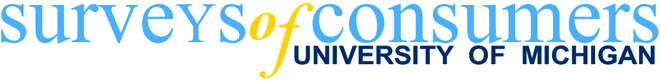Generate an elaborate caption that includes all aspects of the image.

The image features the logo of the "Surveys of Consumers," an initiative associated with the University of Michigan. The logo prominently displays the phrase "surveys of consumers" where "surveys" is styled in light blue, "of" in yellow, and "consumers" in a deeper blue, giving it a vibrant yet professional look. Below this phrase, "UNIVERSITY OF MICHIGAN" is depicted in dark blue, emphasizing the affiliation with the university. This logo is likely used to represent the organization’s commitment to consumer research and public data dissemination, highlighting its academic roots and credibility in the field.